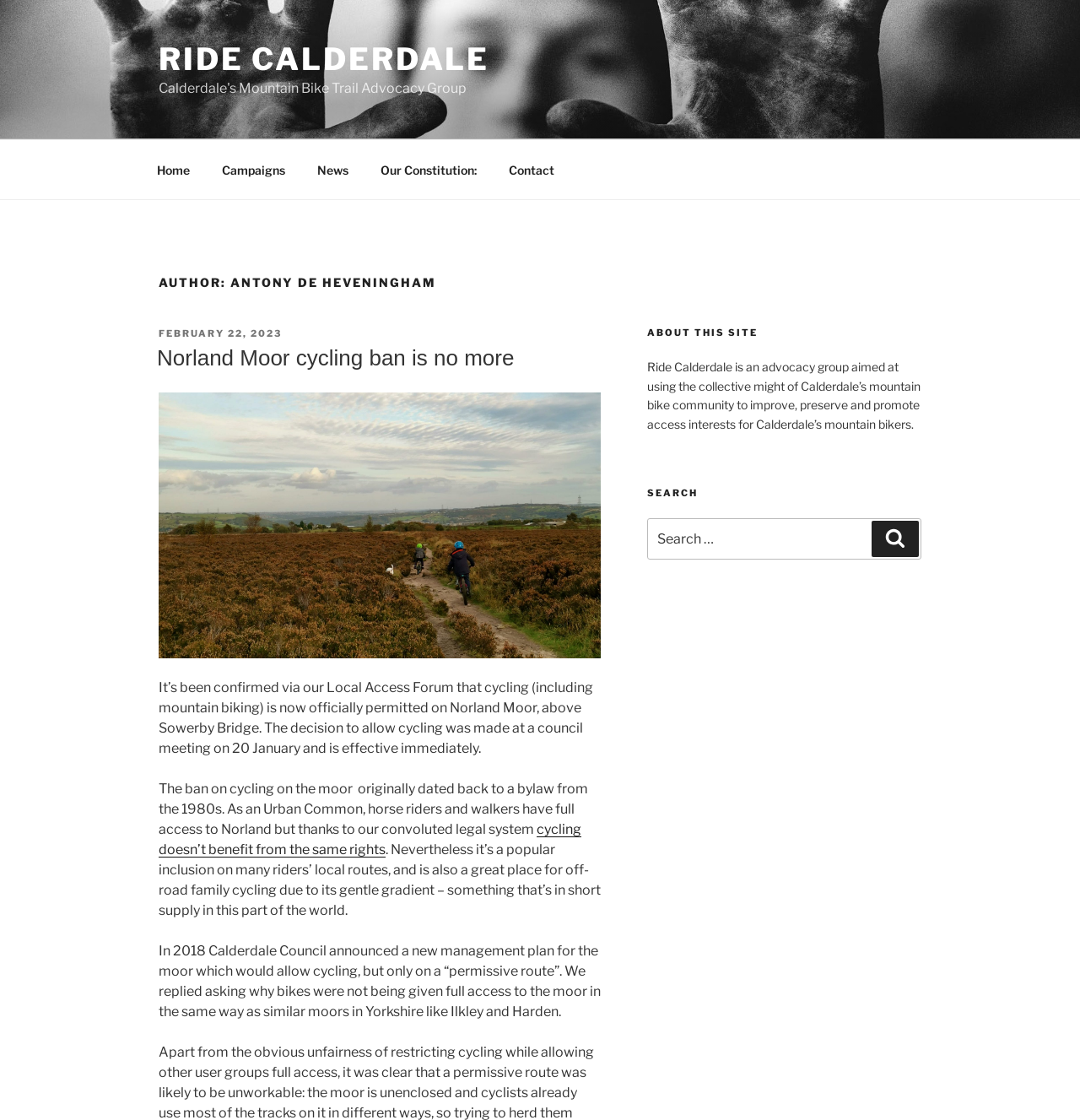Locate the bounding box of the UI element described in the following text: "February 22, 2023February 22, 2023".

[0.147, 0.292, 0.261, 0.303]